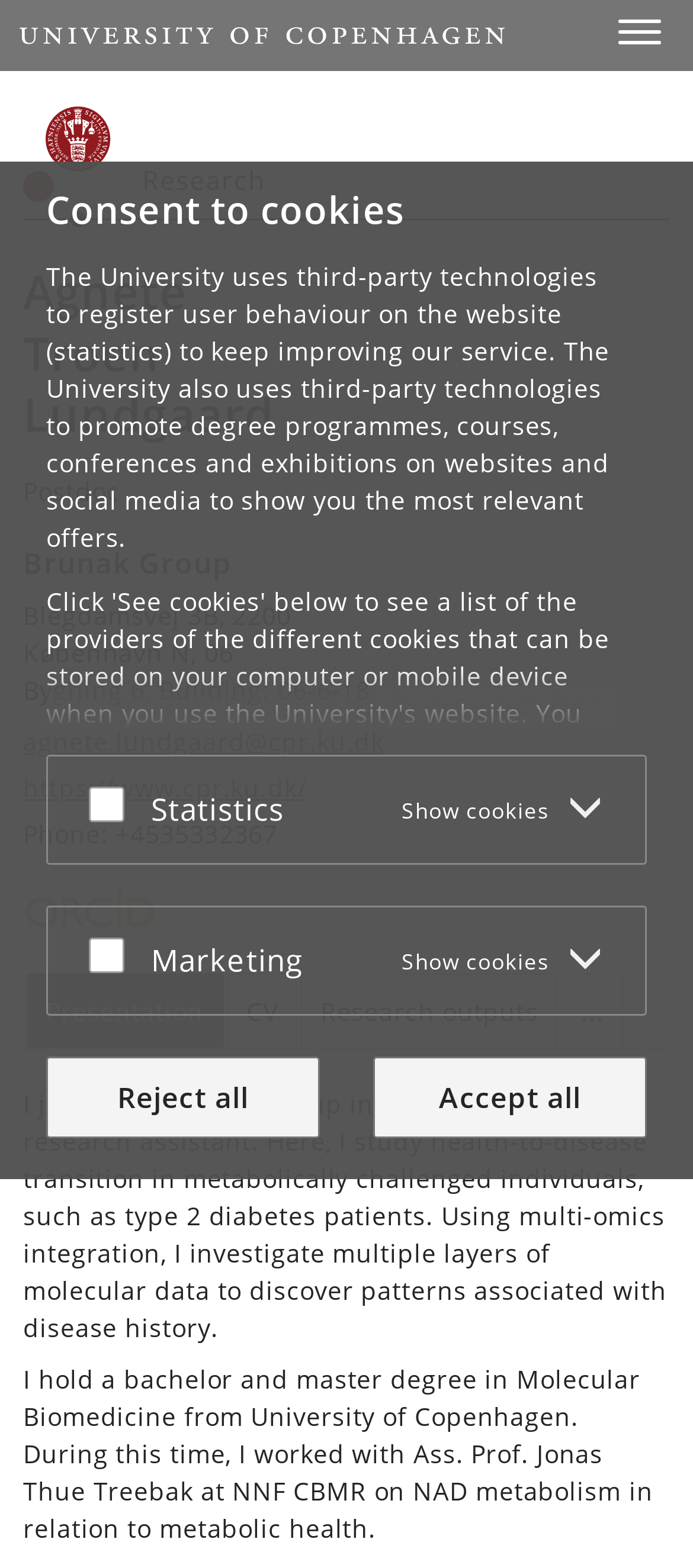Please locate the bounding box coordinates of the region I need to click to follow this instruction: "Go to the Brunak Group page".

[0.033, 0.348, 0.967, 0.372]